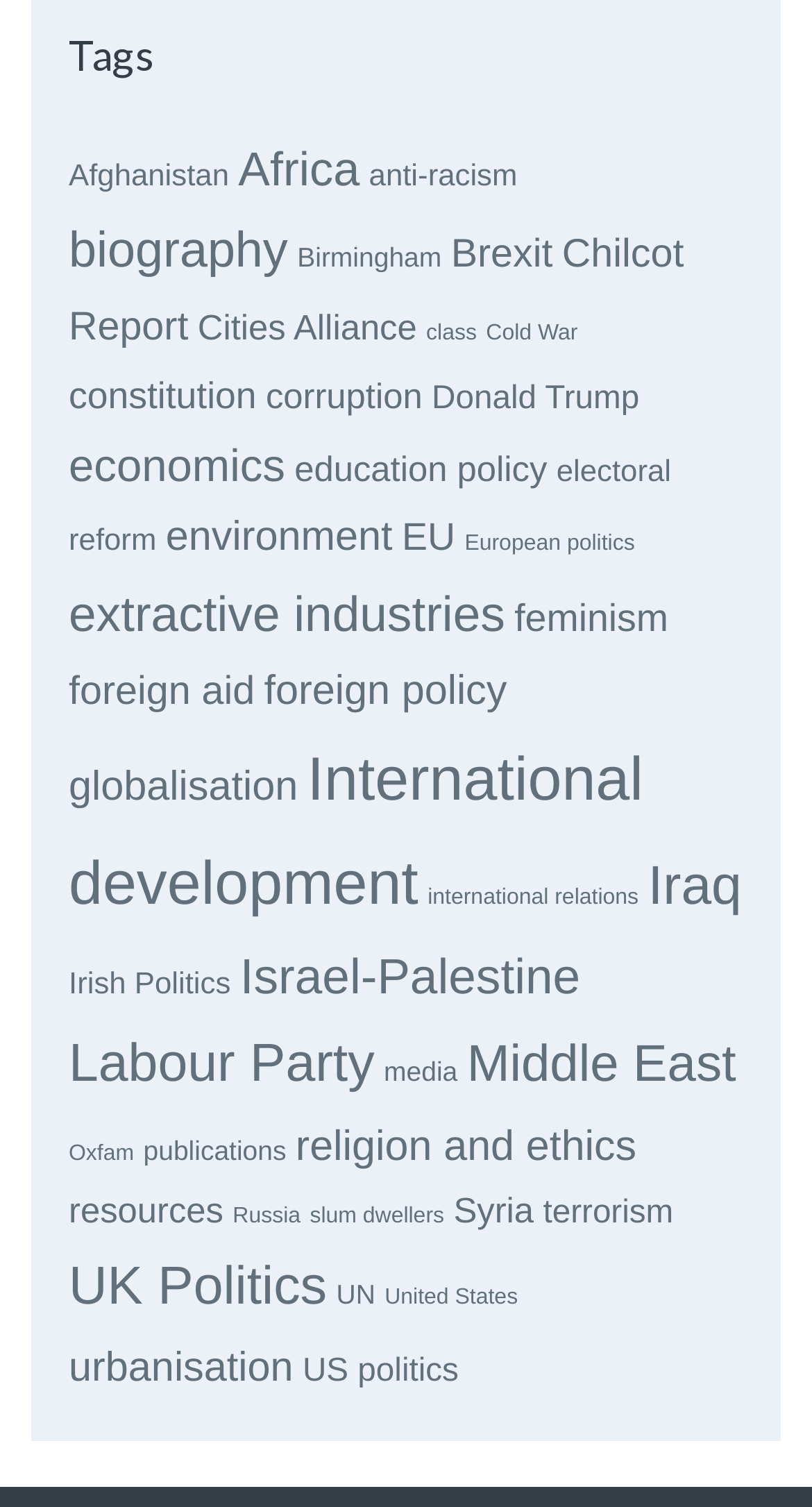Answer with a single word or phrase: 
What is the tag that appears first alphabetically?

Afghanistan